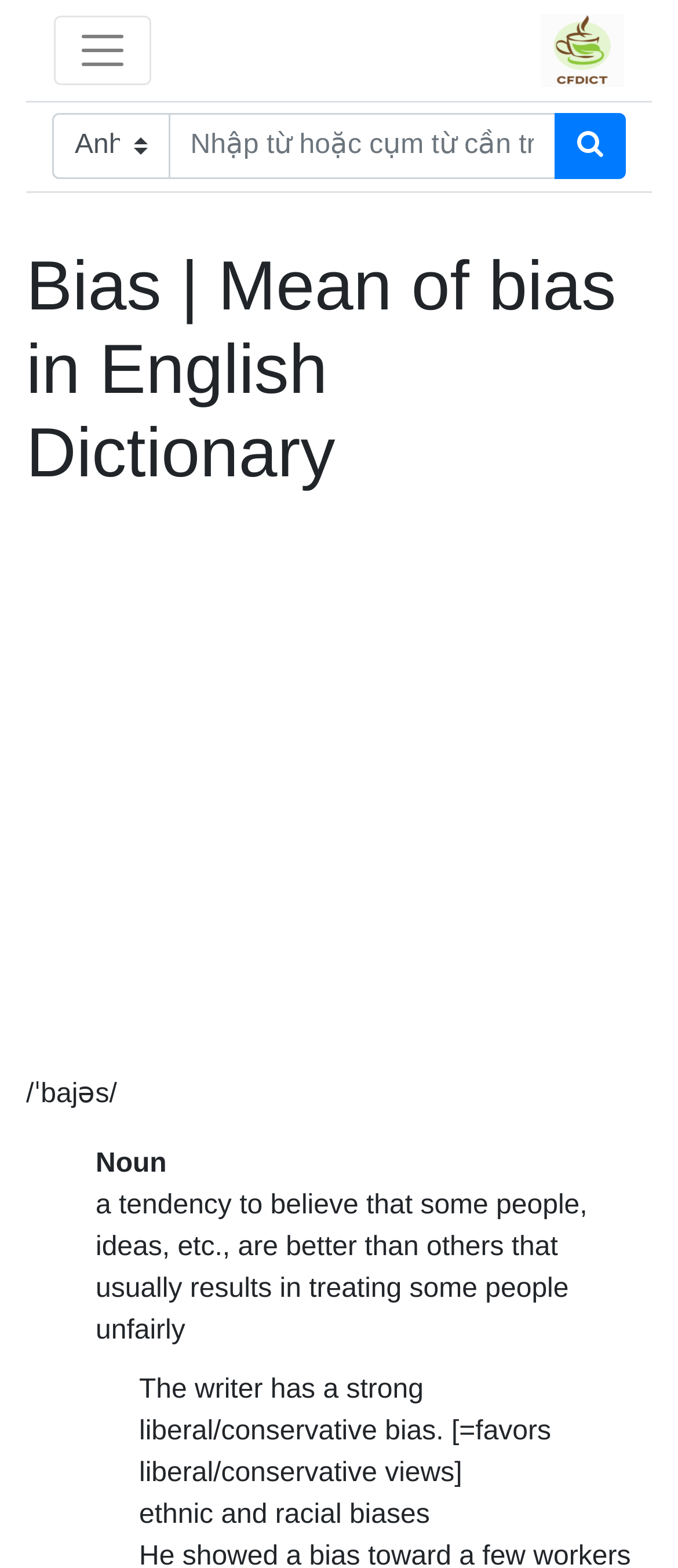Using the given element description, provide the bounding box coordinates (top-left x, top-left y, bottom-right x, bottom-right y) for the corresponding UI element in the screenshot: aria-label="Advertisement" name="aswift_1" title="Advertisement"

[0.0, 0.325, 1.0, 0.685]